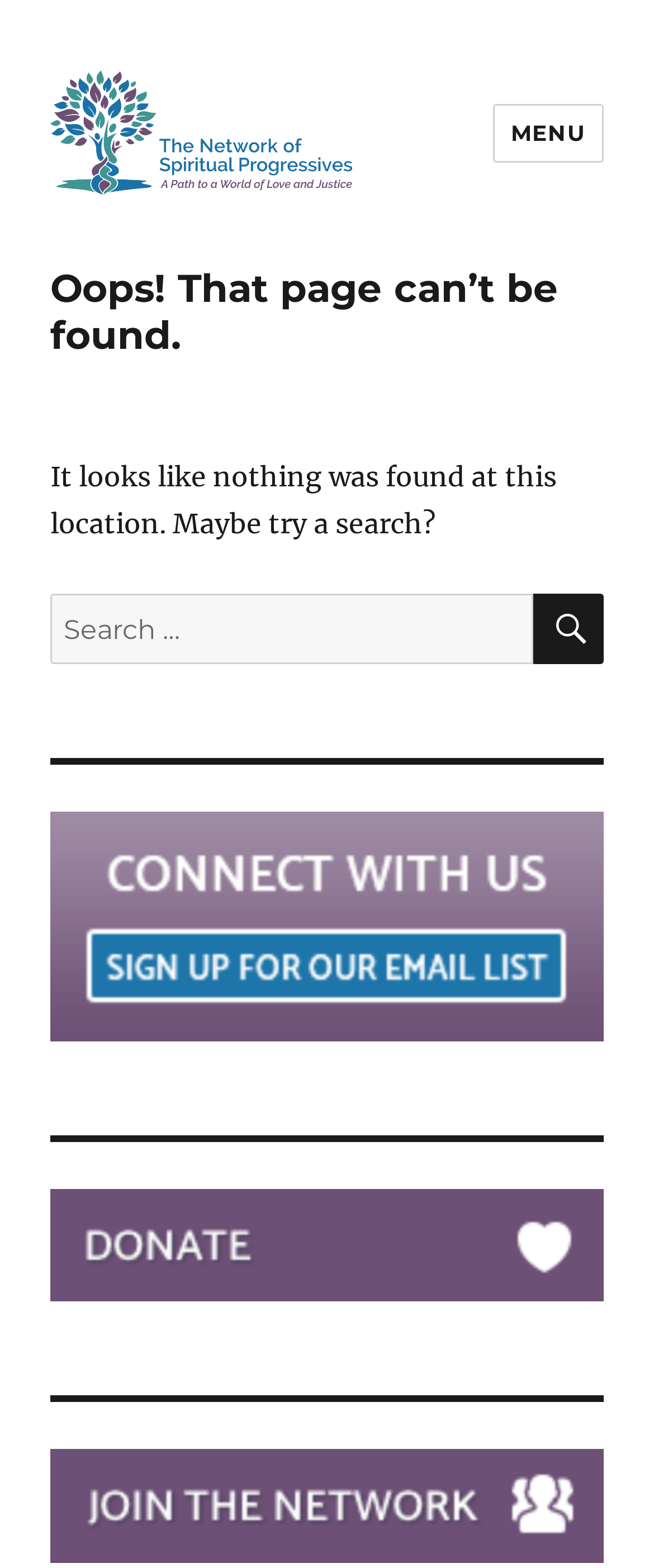What is the text above the search box?
Using the visual information from the image, give a one-word or short-phrase answer.

It looks like nothing was found at this location. Maybe try a search?